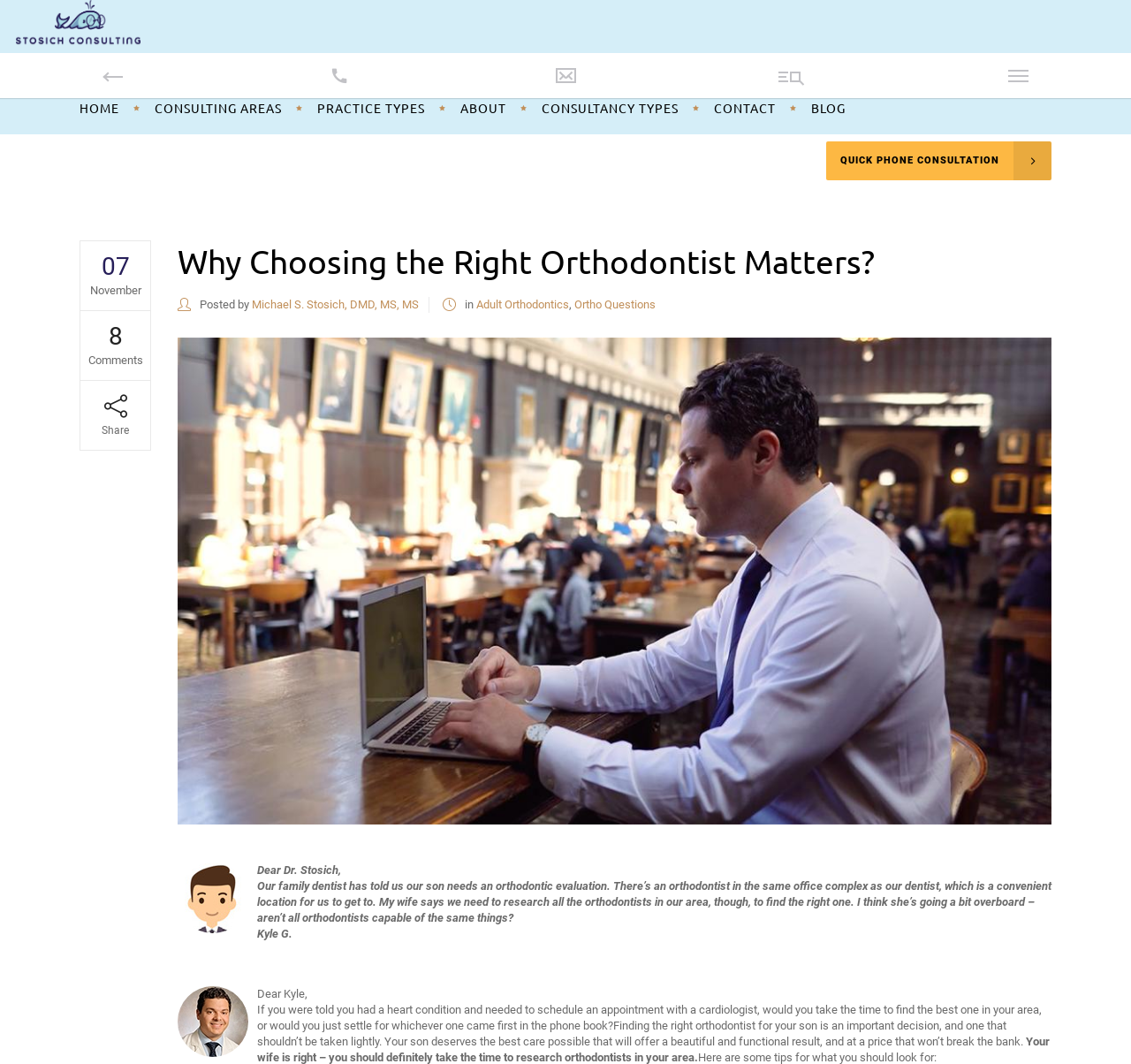Identify the bounding box coordinates for the UI element that matches this description: "Home".

[0.07, 0.076, 0.121, 0.126]